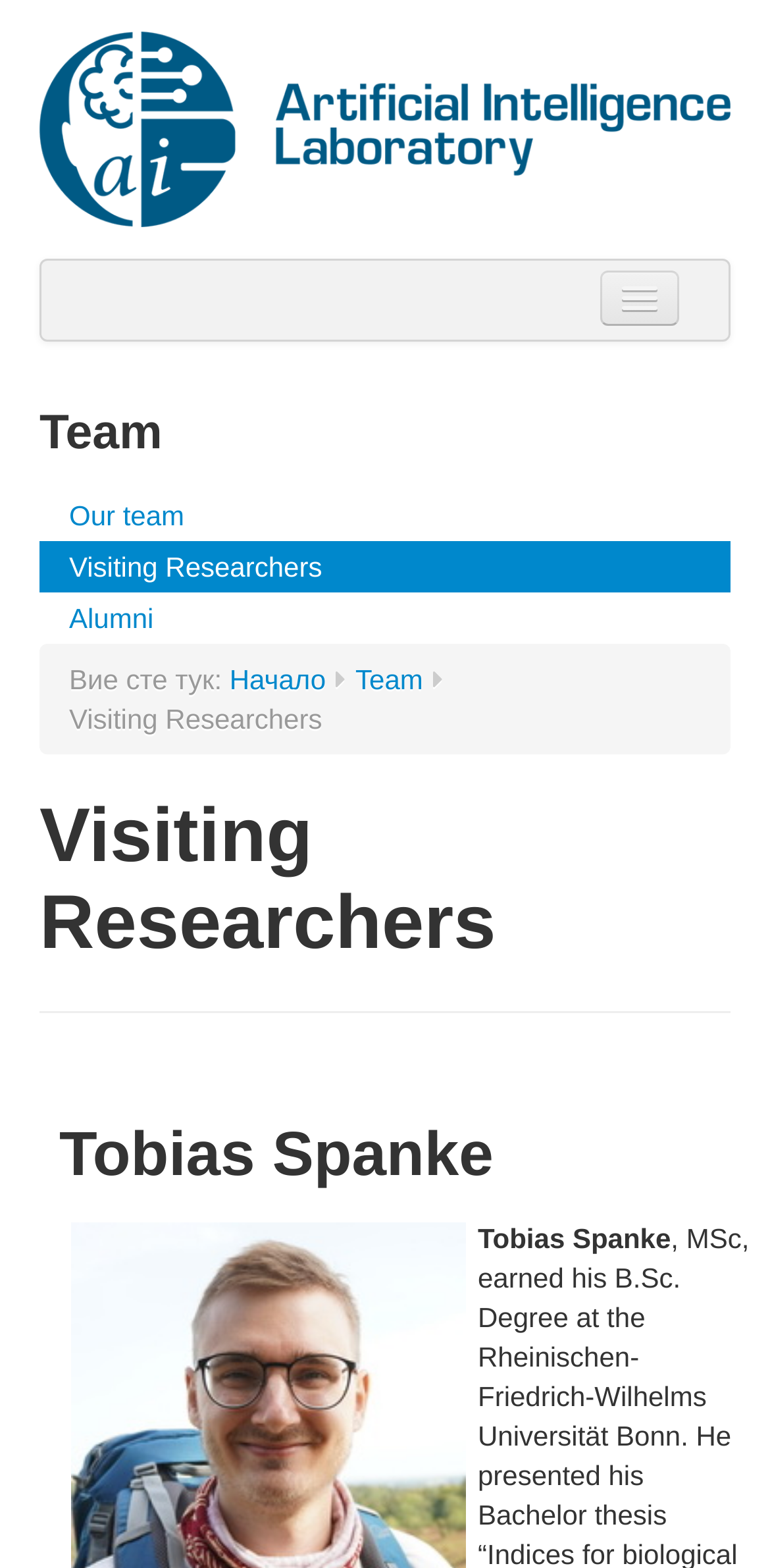Please pinpoint the bounding box coordinates for the region I should click to adhere to this instruction: "view January 2019".

None